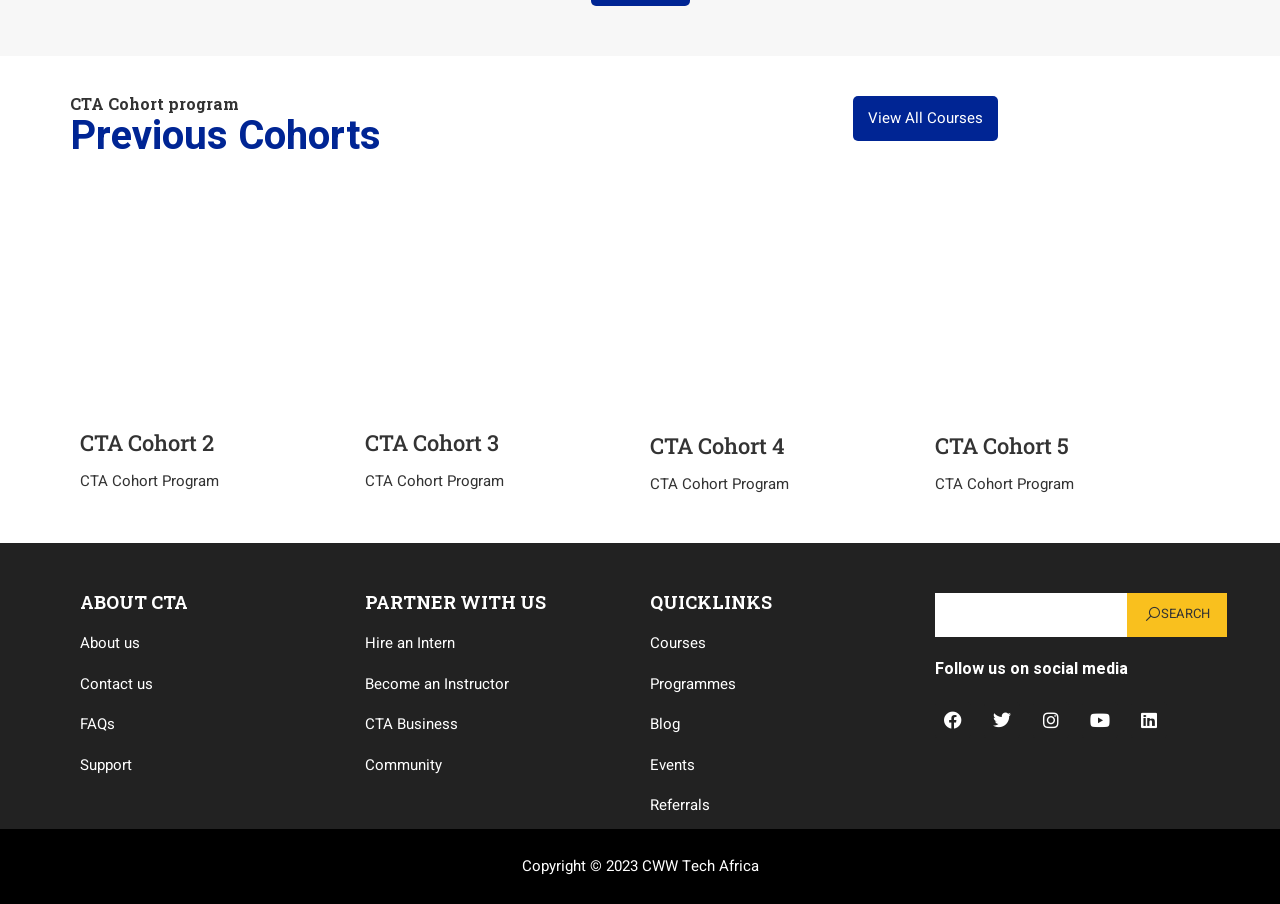Using the webpage screenshot, find the UI element described by Search. Provide the bounding box coordinates in the format (top-left x, top-left y, bottom-right x, bottom-right y), ensuring all values are floating point numbers between 0 and 1.

[0.88, 0.656, 0.959, 0.704]